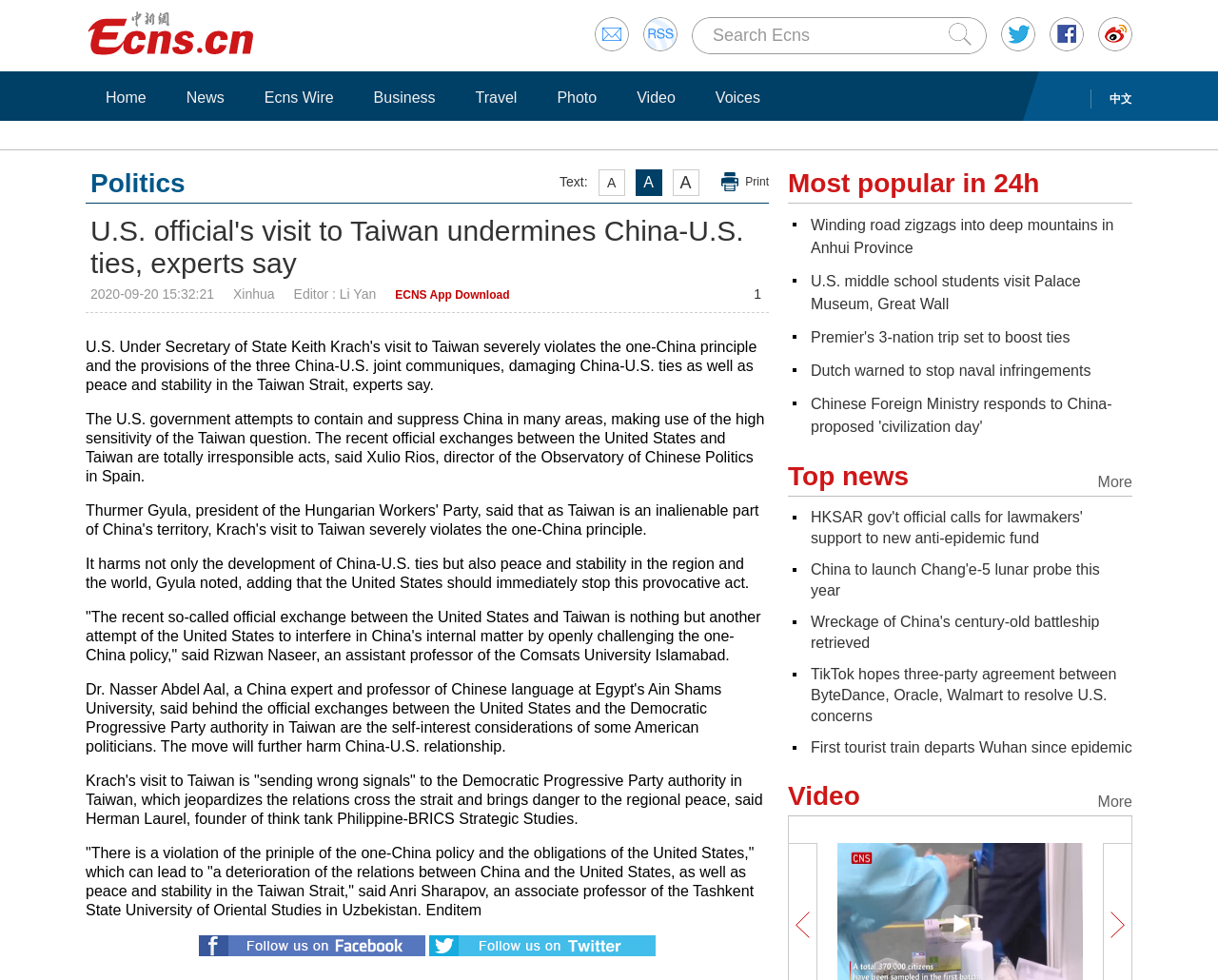Please mark the clickable region by giving the bounding box coordinates needed to complete this instruction: "Download ECNS App".

[0.324, 0.294, 0.418, 0.308]